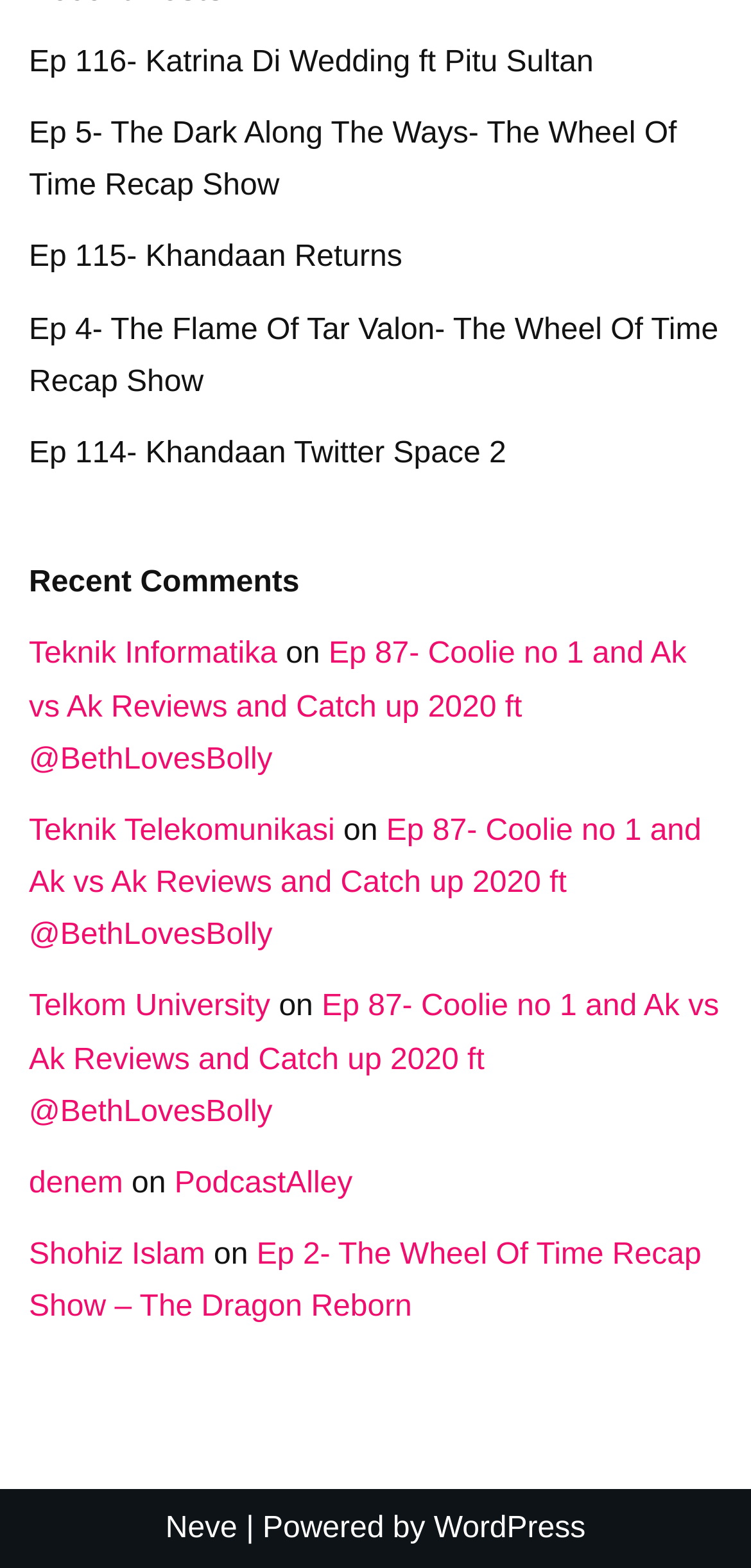Identify the bounding box coordinates for the region to click in order to carry out this instruction: "Click on the link to Ep 116 of Katrina Di Wedding". Provide the coordinates using four float numbers between 0 and 1, formatted as [left, top, right, bottom].

[0.038, 0.029, 0.79, 0.05]